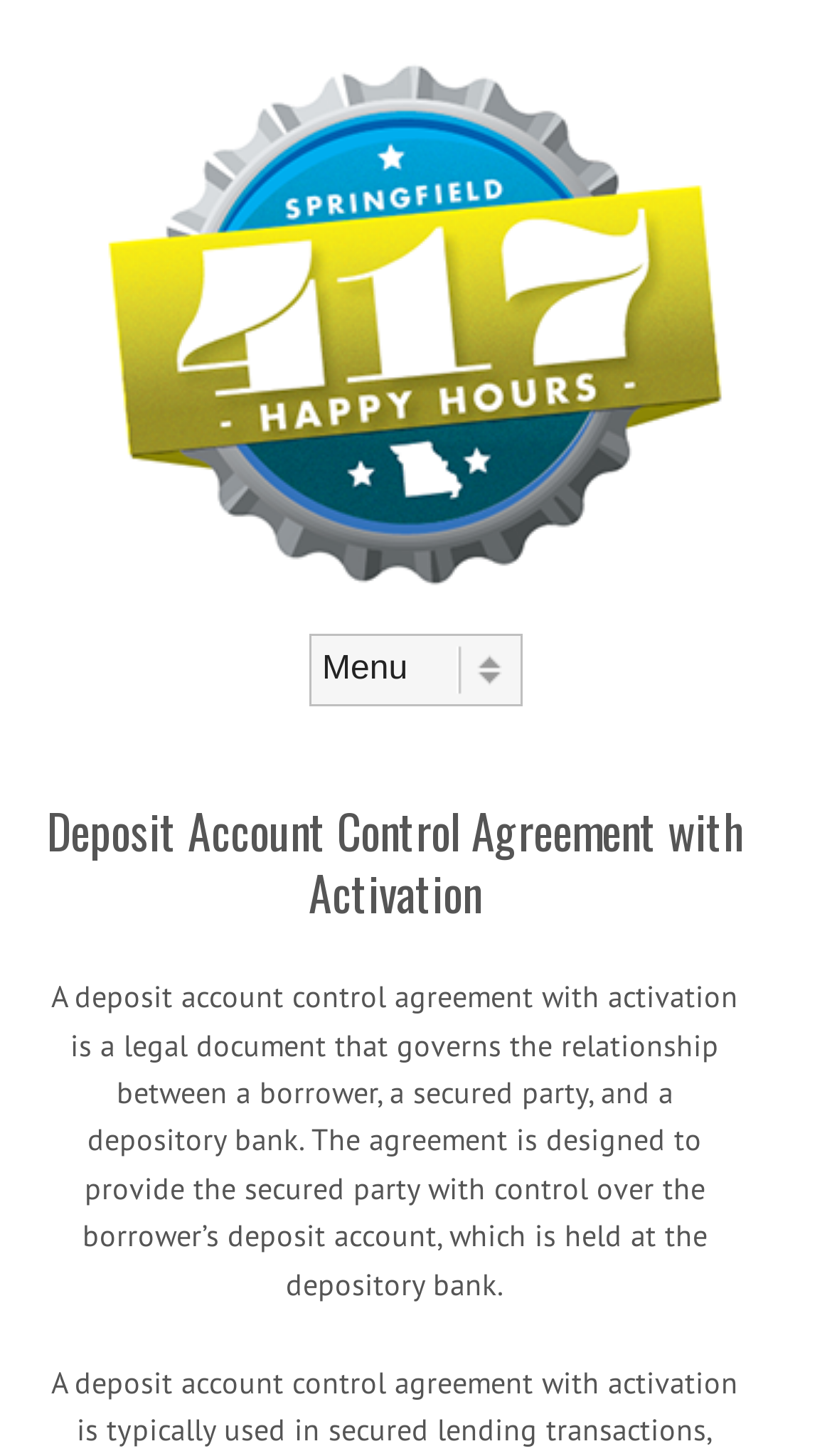Illustrate the webpage's structure and main components comprehensively.

The webpage is about a "Deposit Account Control Agreement with Activation" and is hosted on the 417HappyHours.com website. At the top-left corner, there is a link to the website's homepage. Next to it, there is a combobox with a label "Menu" above it. Below the combobox, there is a "Skip to content" link.

The main content of the webpage is divided into two sections. The first section is a header that displays the title "Deposit Account Control Agreement with Activation". Below the header, there is a paragraph of text that explains the purpose of the agreement, stating that it is a legal document that governs the relationship between a borrower, a secured party, and a depository bank, and provides the secured party with control over the borrower's deposit account held at the depository bank.